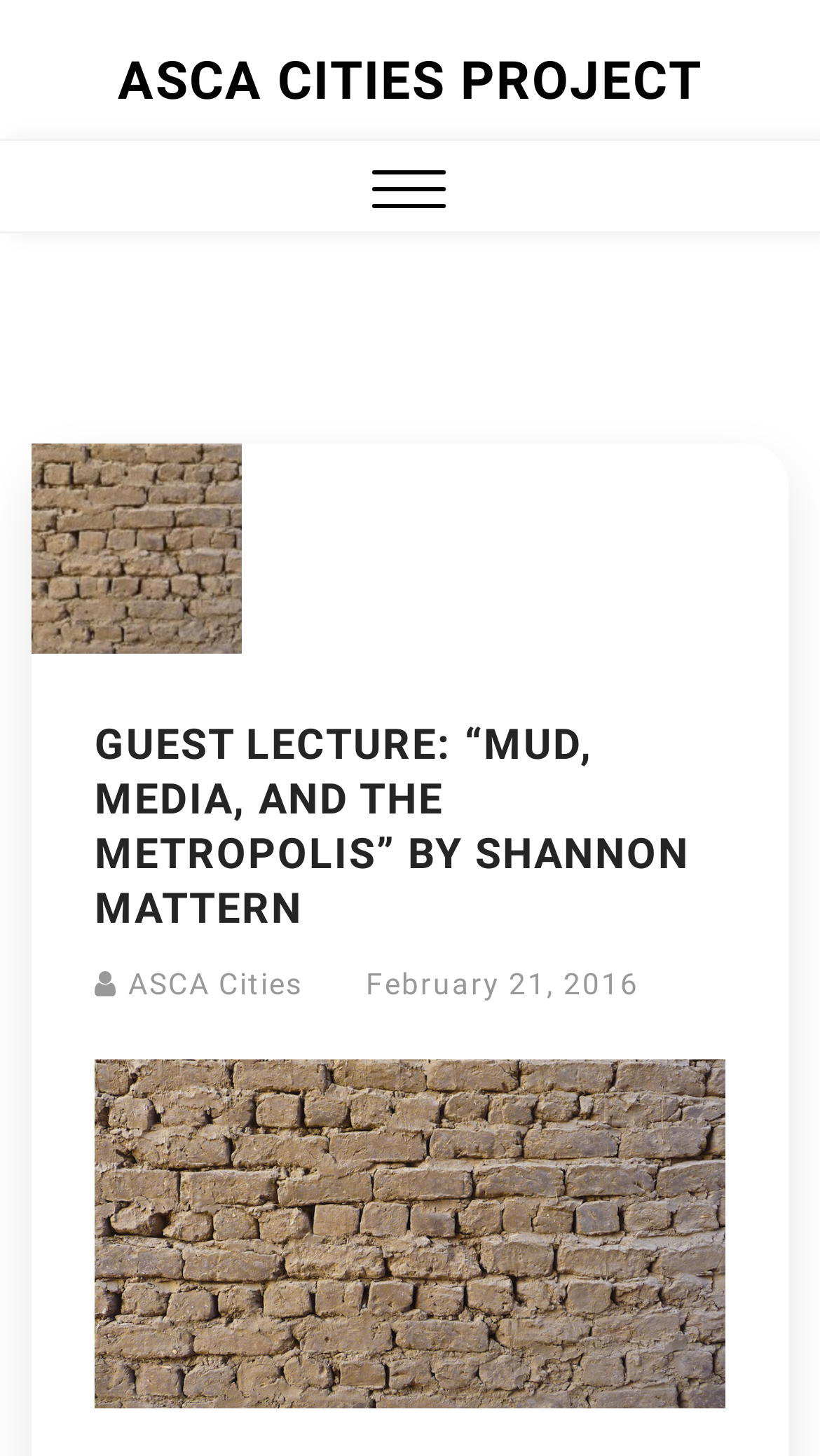Please provide a brief answer to the question using only one word or phrase: 
Who is the speaker of the guest lecture?

Shannon Mattern